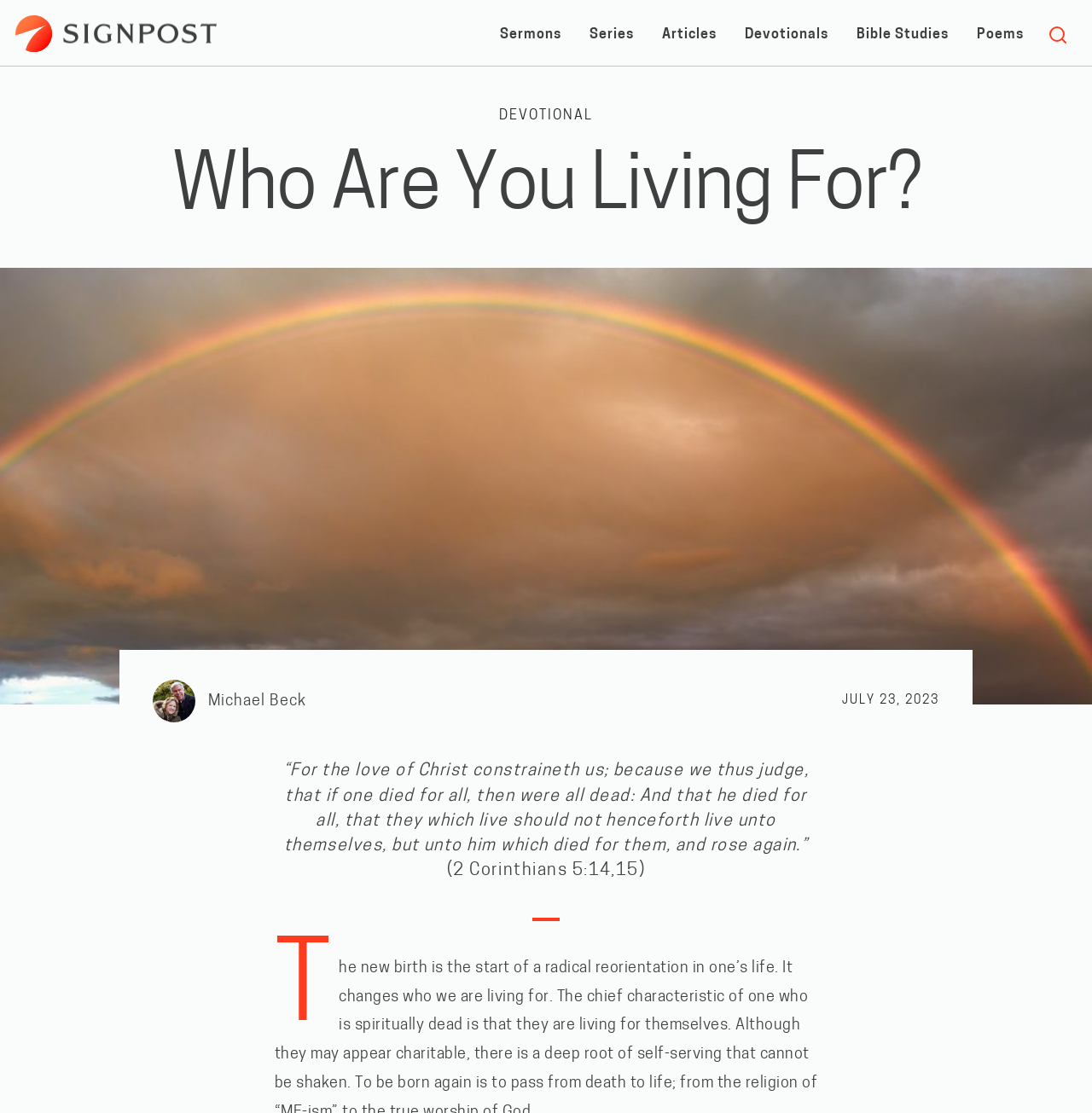Please locate the bounding box coordinates for the element that should be clicked to achieve the following instruction: "Explore Bible studies". Ensure the coordinates are given as four float numbers between 0 and 1, i.e., [left, top, right, bottom].

[0.784, 0.02, 0.869, 0.043]